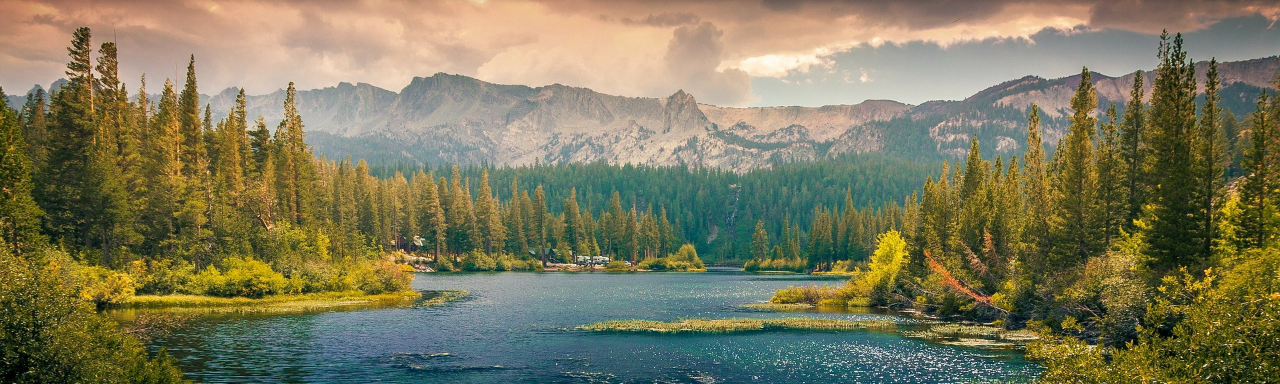What is the color of the river's water?
Craft a detailed and extensive response to the question.

According to the caption, 'their vibrant green foliage contrasting beautifully with the deep blue waters of the river', which suggests that the color of the river's water is deep blue.